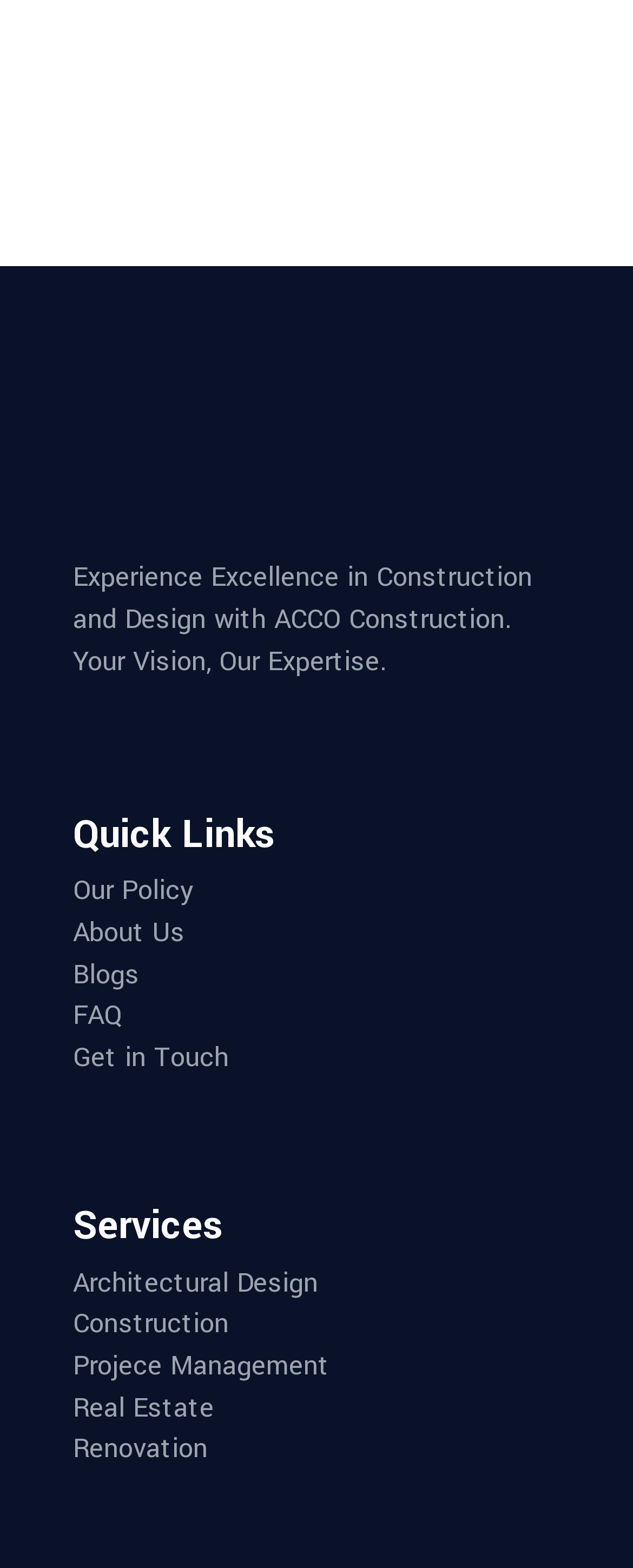Determine the coordinates of the bounding box that should be clicked to complete the instruction: "Read our blogs". The coordinates should be represented by four float numbers between 0 and 1: [left, top, right, bottom].

[0.115, 0.611, 0.259, 0.632]